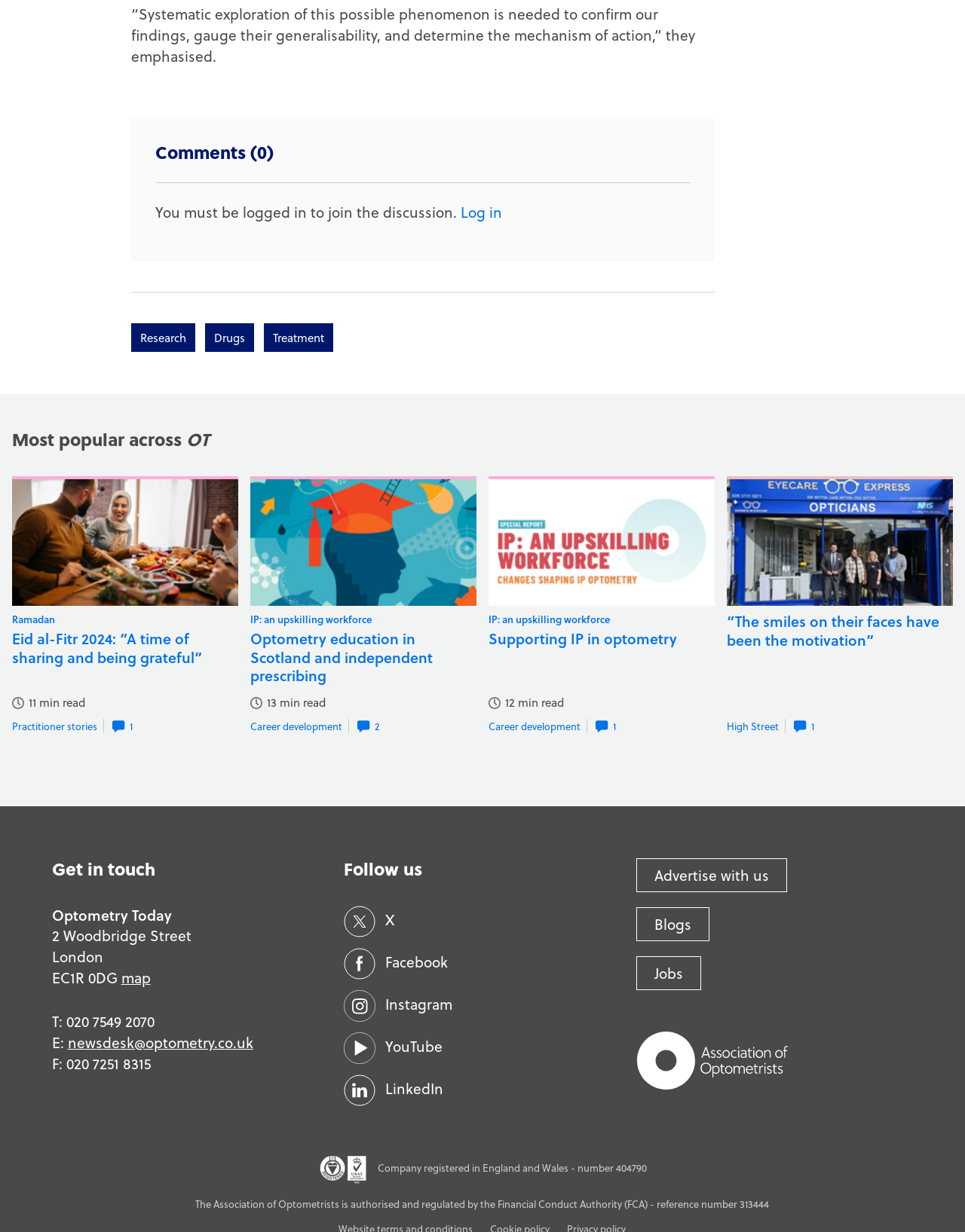Can you give a comprehensive explanation to the question given the content of the image?
How many minutes does it take to read the article 'Eid al-Fitr 2024: “A time of sharing and being grateful”'?

I found the article 'Eid al-Fitr 2024: “A time of sharing and being grateful”' in the article section, and next to it, there is a text '11 min read', which indicates the reading time of the article.